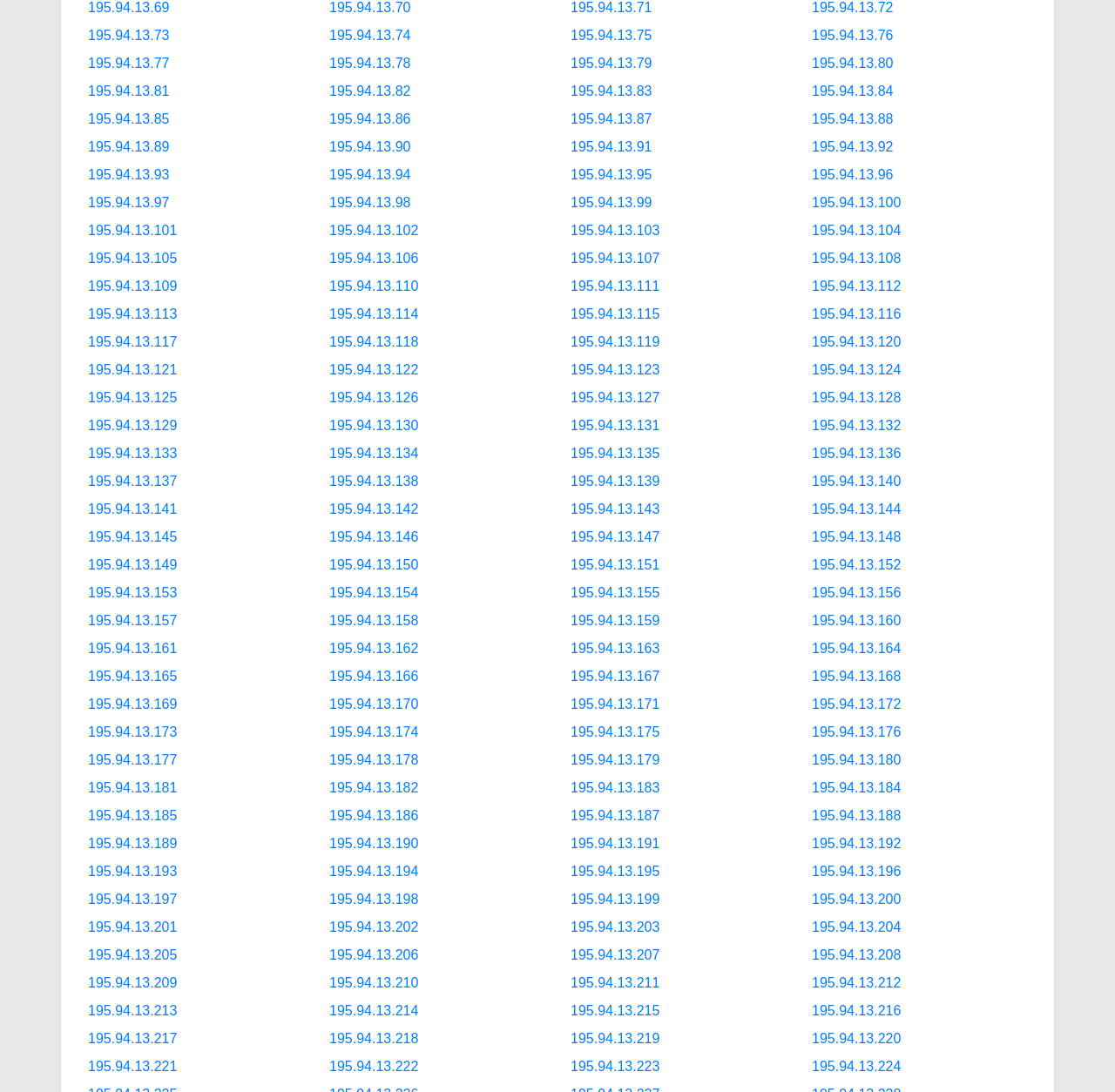Determine the bounding box coordinates of the element's region needed to click to follow the instruction: "click the link '195.94.13.69'". Provide these coordinates as four float numbers between 0 and 1, formatted as [left, top, right, bottom].

[0.079, 0.0, 0.152, 0.014]